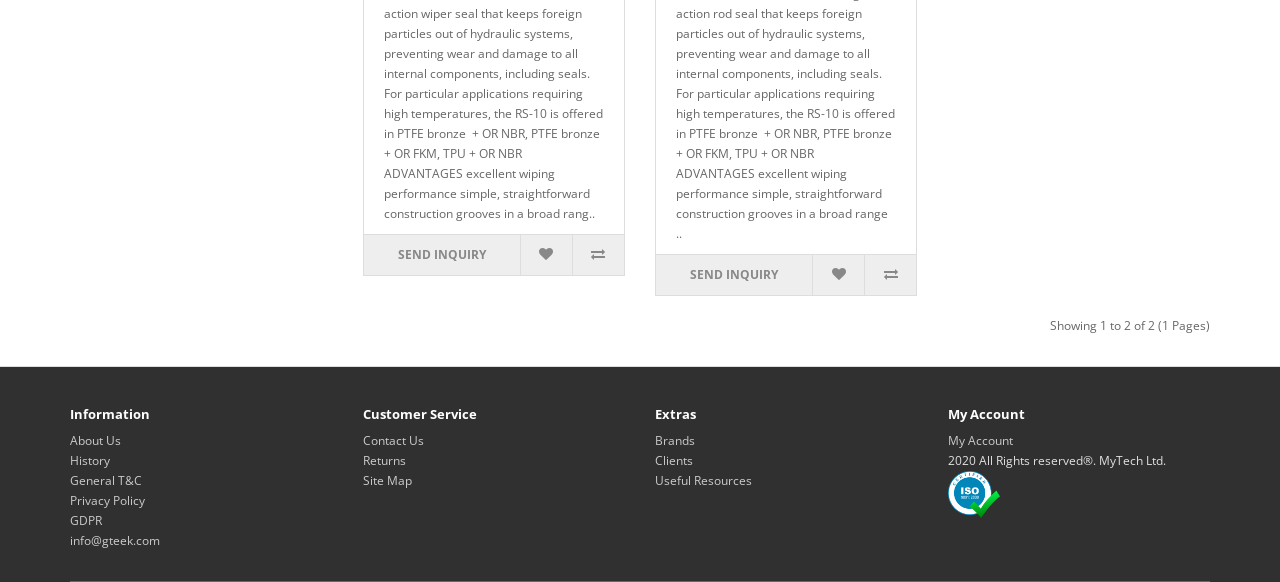Locate the bounding box of the UI element described by: "parent_node: SEND INQUIRY" in the given webpage screenshot.

[0.675, 0.438, 0.716, 0.507]